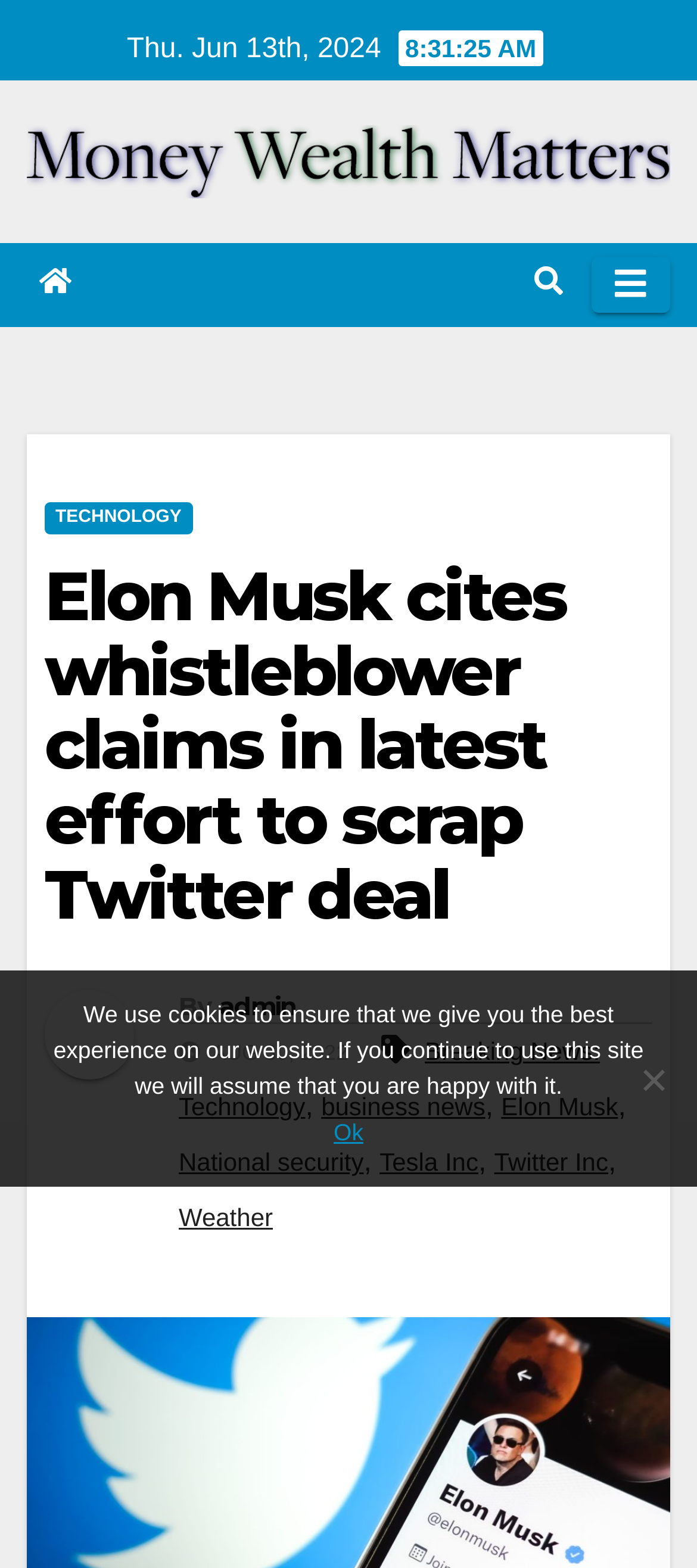Find the bounding box coordinates for the HTML element described in this sentence: "Technology". Provide the coordinates as four float numbers between 0 and 1, in the format [left, top, right, bottom].

[0.064, 0.32, 0.276, 0.341]